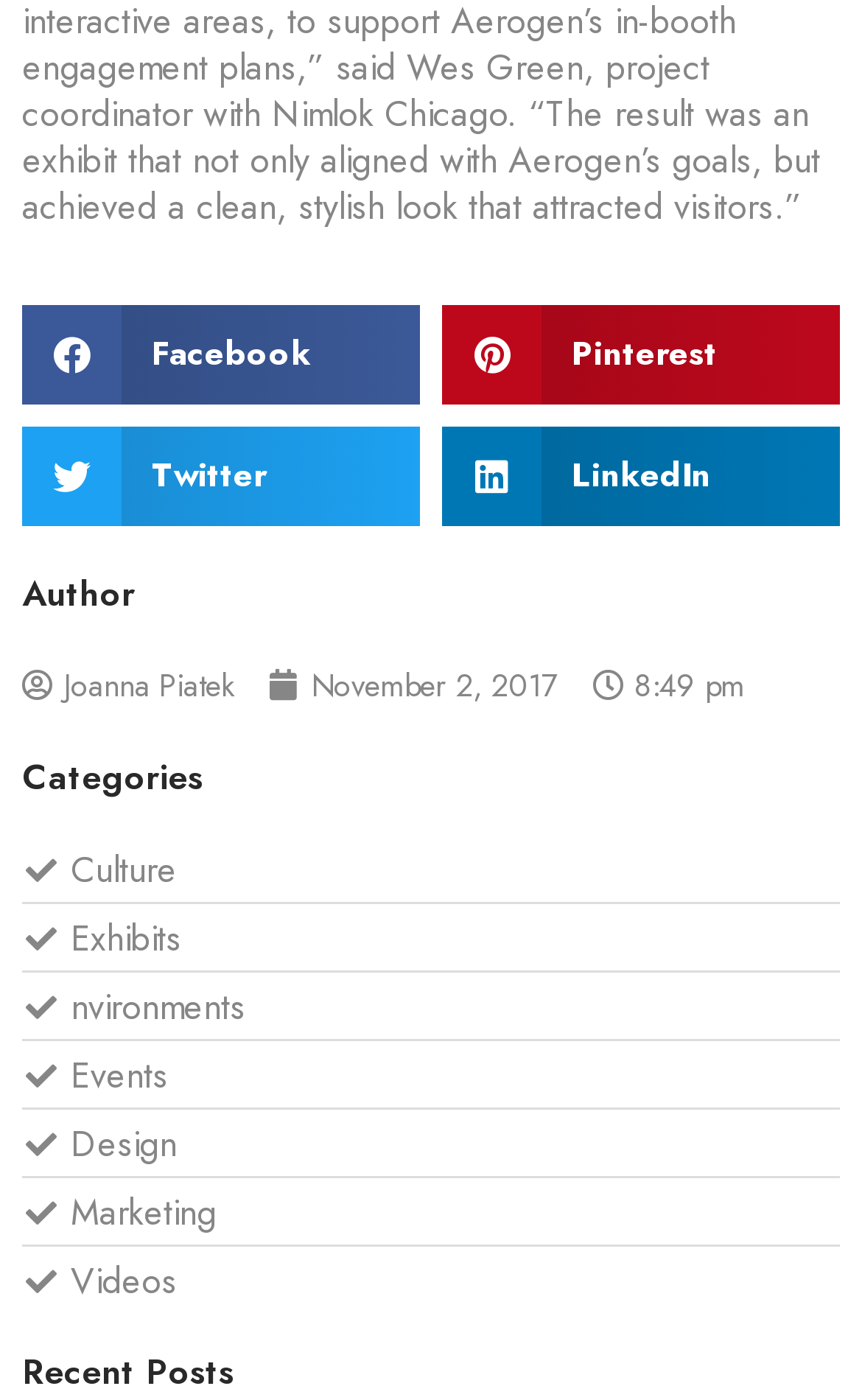Provide the bounding box coordinates of the area you need to click to execute the following instruction: "Read post from November 2, 2017".

[0.313, 0.473, 0.646, 0.506]